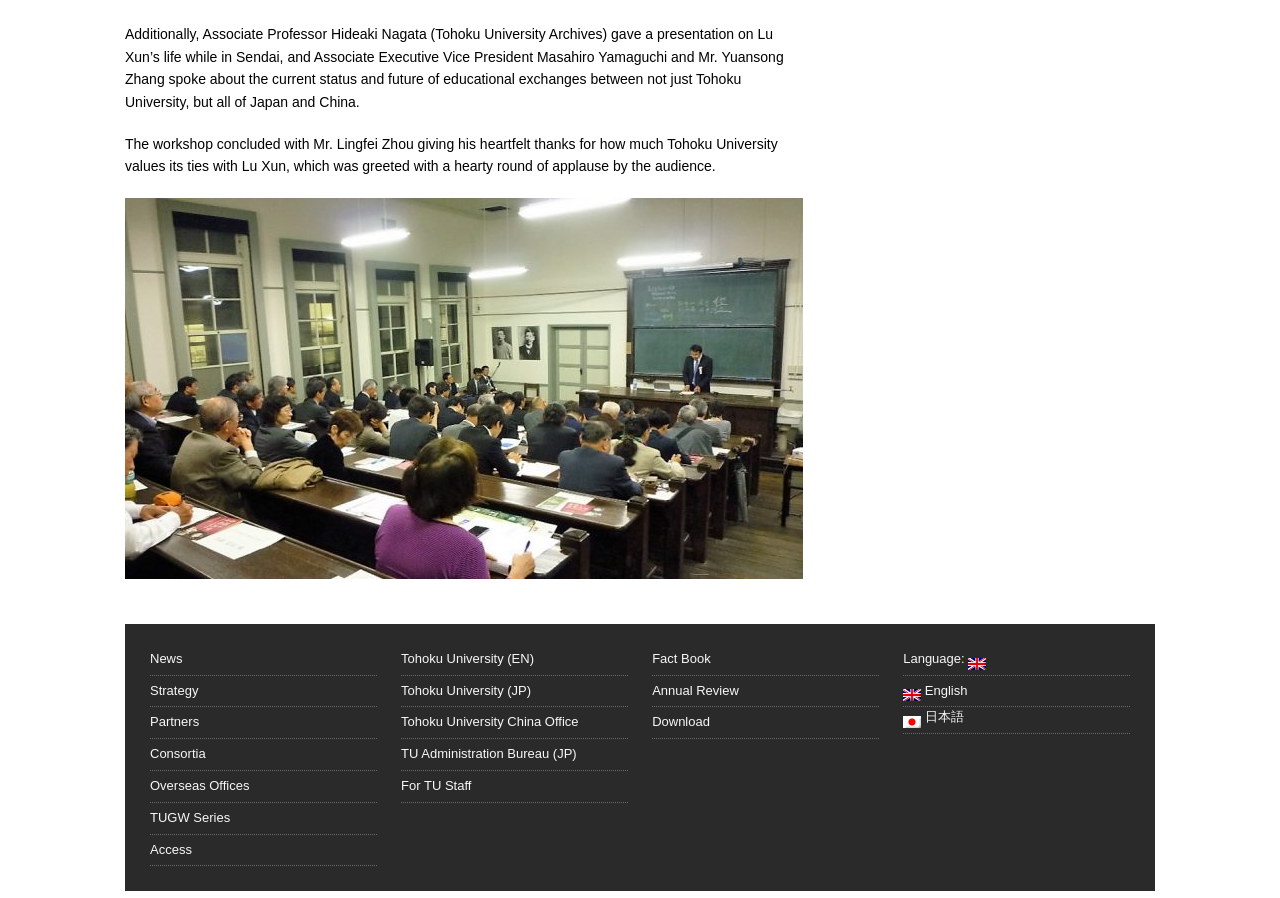What is the topic of the workshop mentioned?
Please provide a comprehensive answer to the question based on the webpage screenshot.

The topic of the workshop mentioned is Lu Xun's life, which is inferred from the text 'Associate Professor Hideaki Nagata (Tohoku University Archives) gave a presentation on Lu Xun’s life while in Sendai'.